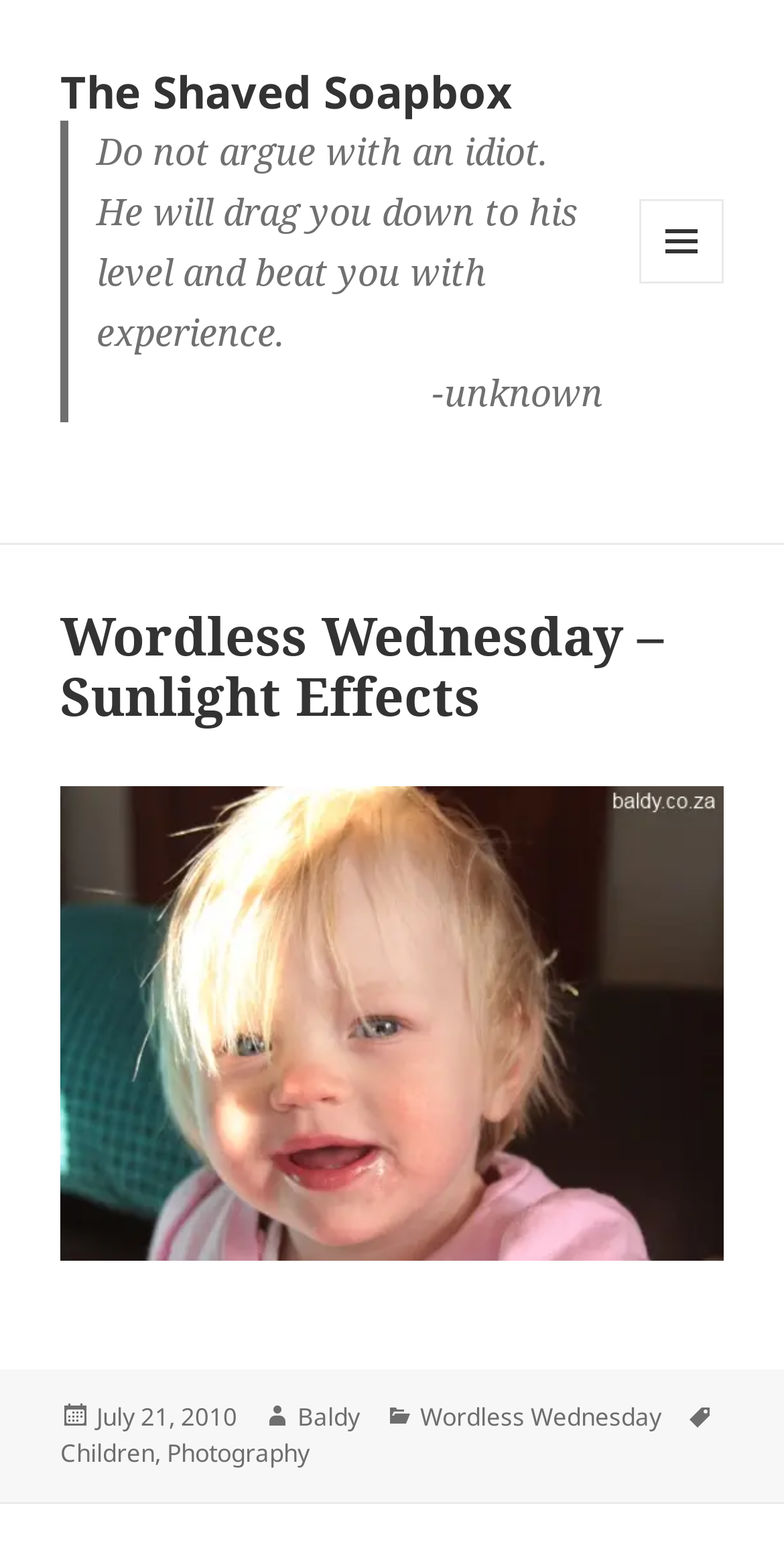Give a one-word or phrase response to the following question: Who is the author of the post?

Baldy